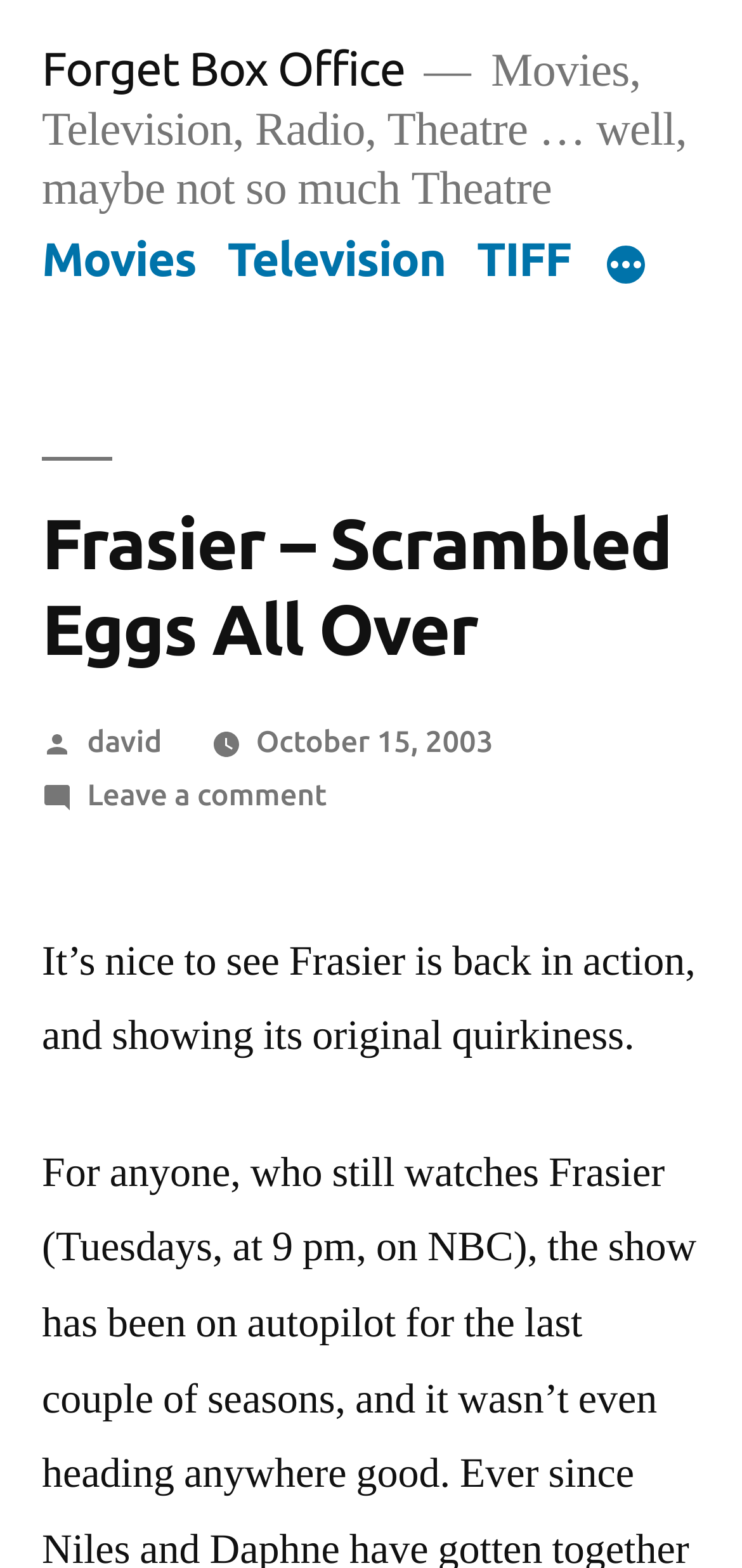Identify the bounding box coordinates for the UI element mentioned here: "TIFF". Provide the coordinates as four float values between 0 and 1, i.e., [left, top, right, bottom].

[0.643, 0.148, 0.77, 0.182]